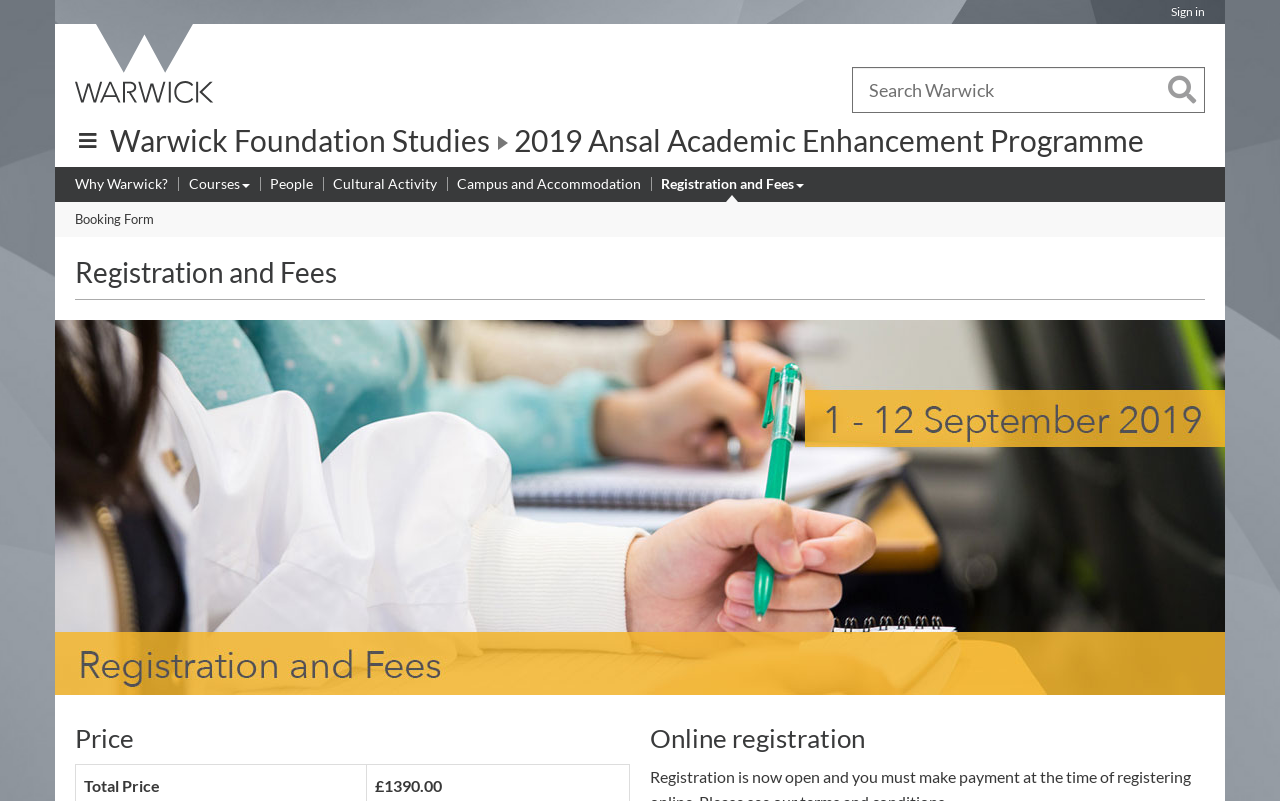What is the price related to?
Refer to the image and give a detailed answer to the question.

I examined the image 'Payment and Visa information for Ansal Summer School' and the heading 'Price' which suggests that the price is related to the Ansal Summer School.